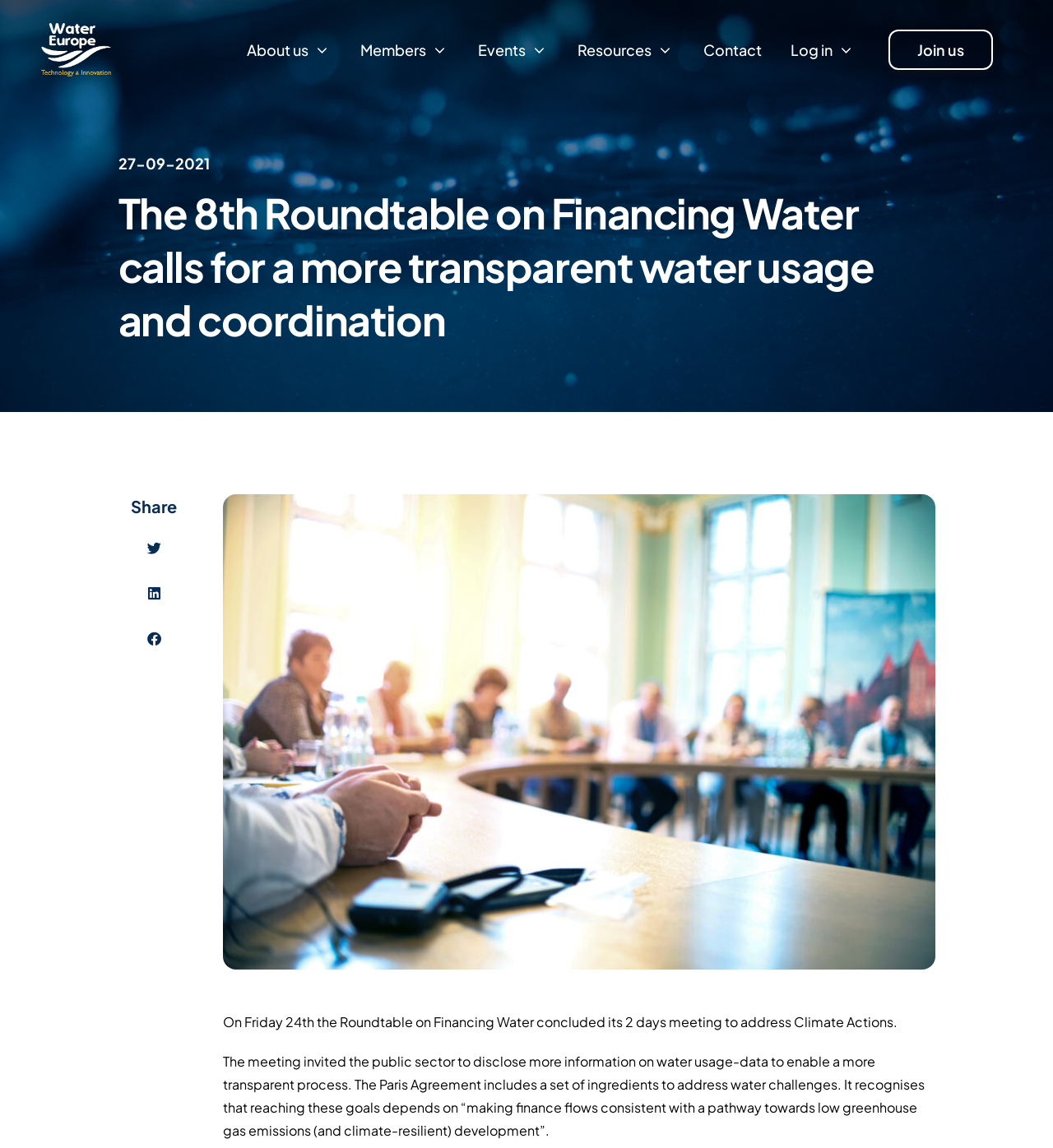Please identify the bounding box coordinates of where to click in order to follow the instruction: "Click on Share on twitter".

[0.129, 0.461, 0.164, 0.494]